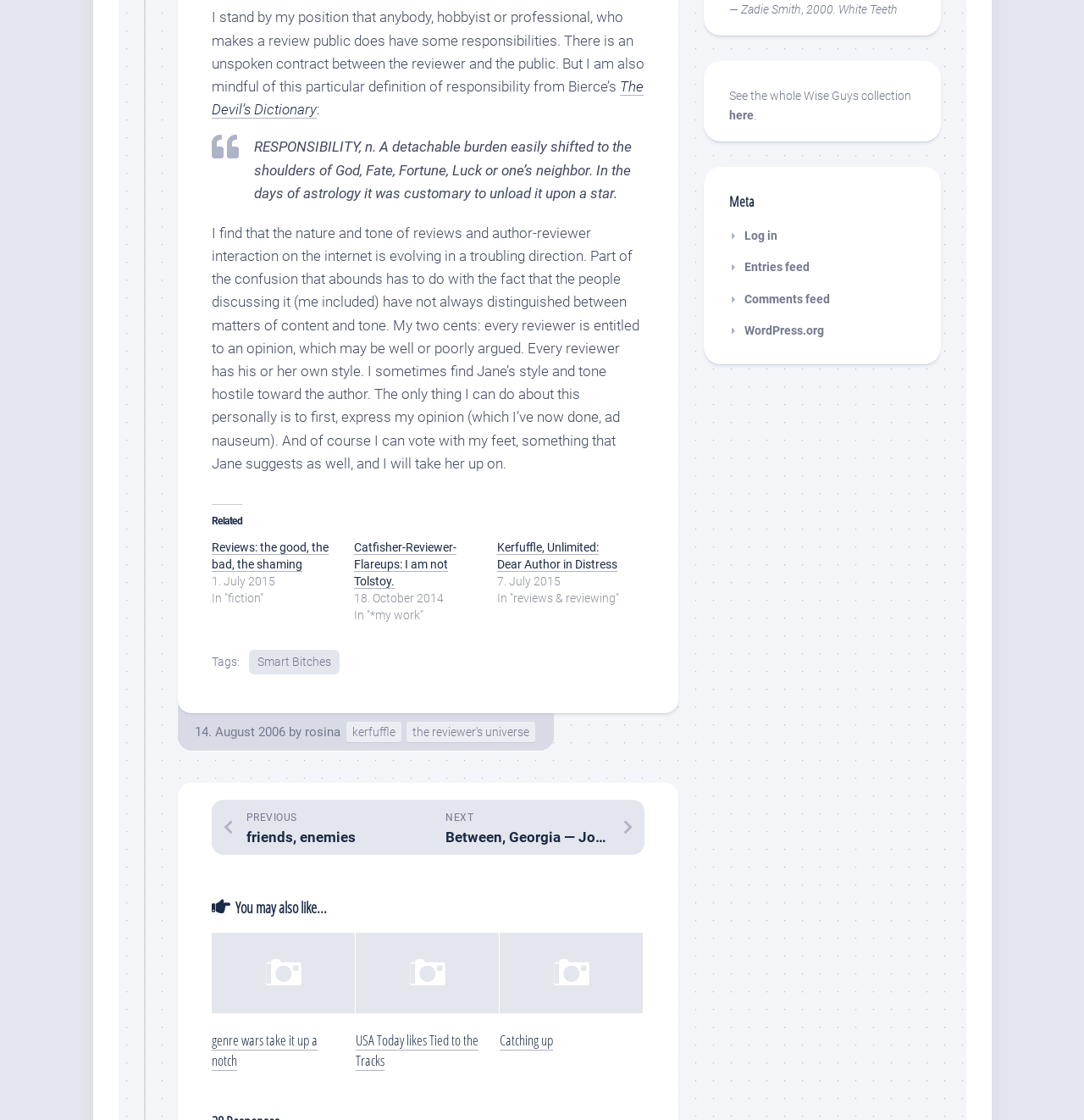Given the webpage screenshot and the description, determine the bounding box coordinates (top-left x, top-left y, bottom-right x, bottom-right y) that define the location of the UI element matching this description: the reviewer's universe

[0.375, 0.644, 0.493, 0.663]